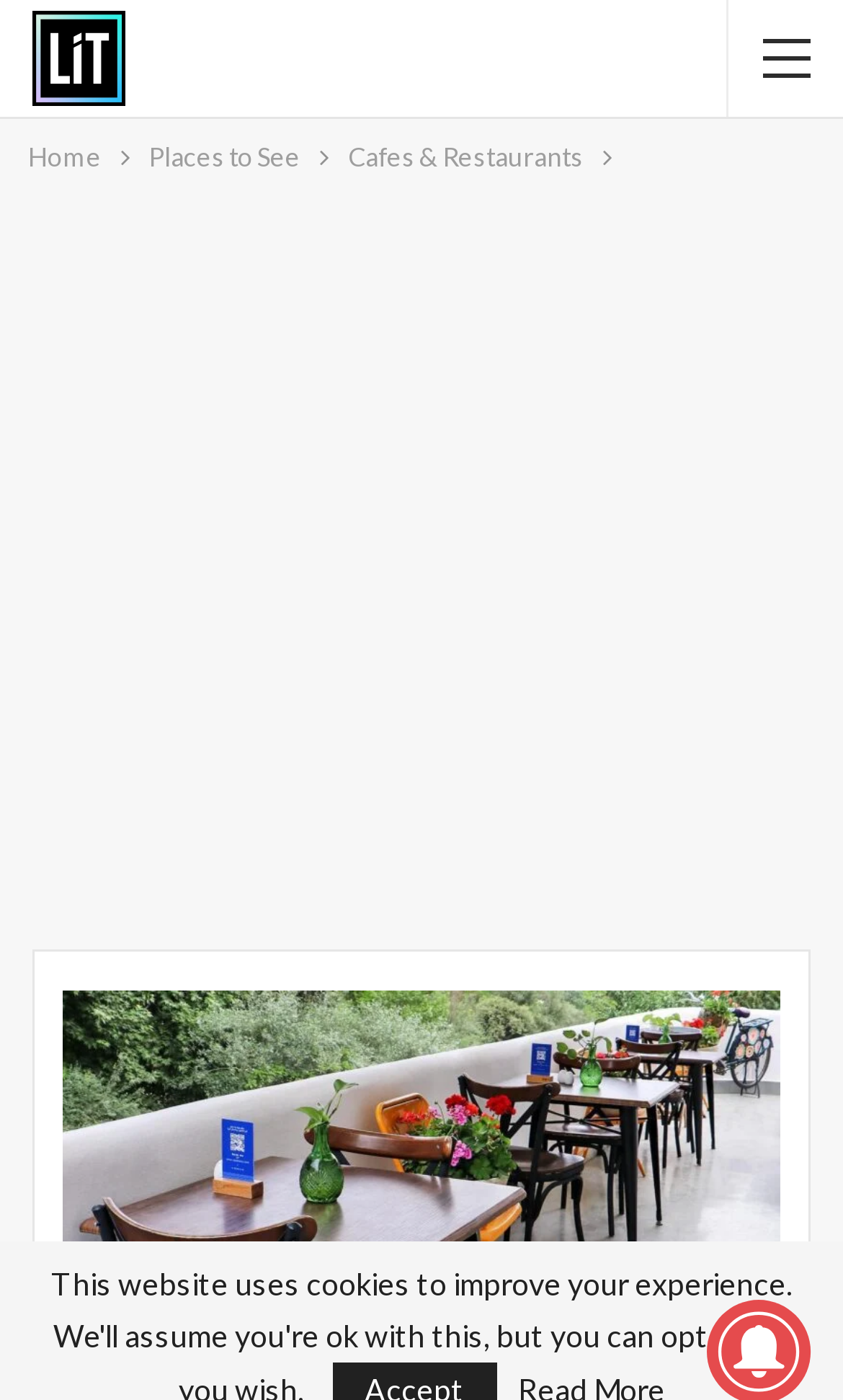Predict the bounding box for the UI component with the following description: "Cafes & Restaurants".

[0.413, 0.096, 0.692, 0.13]